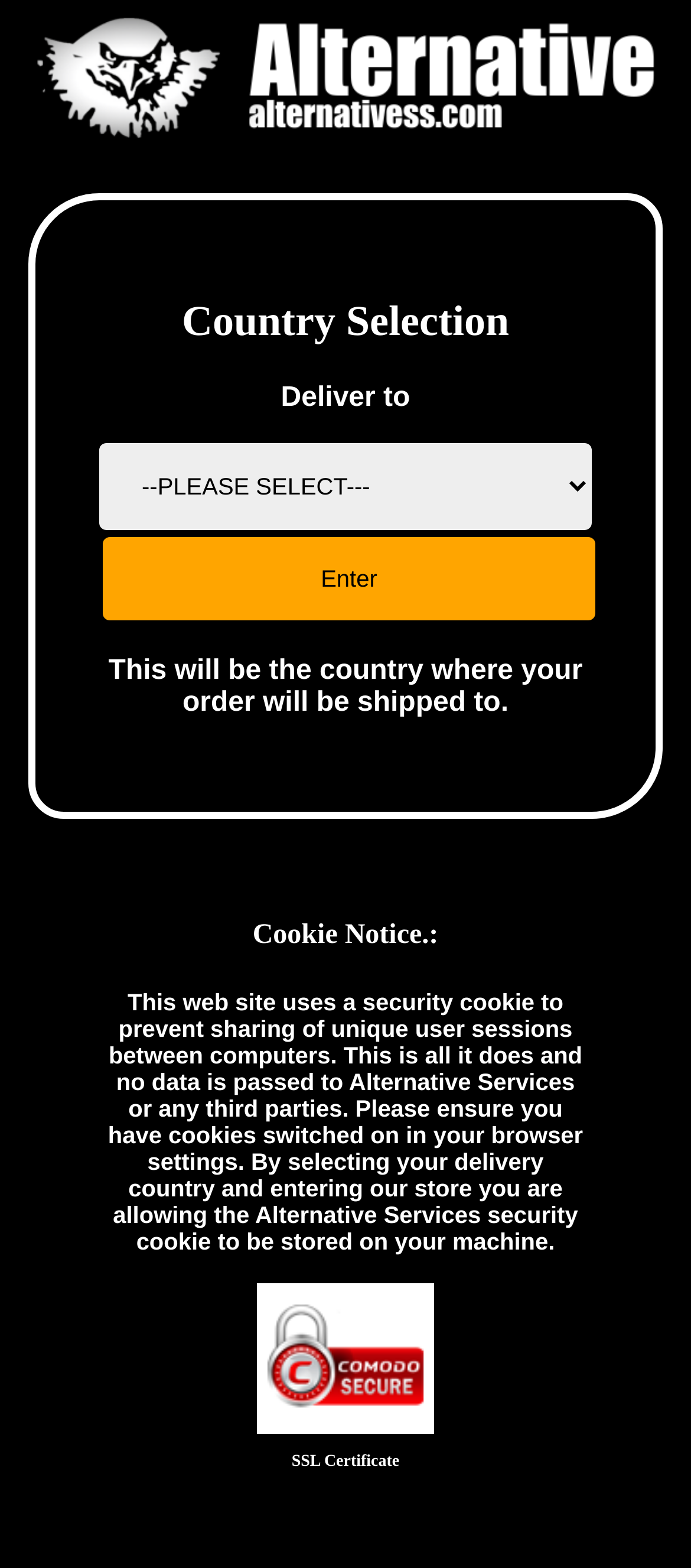Articulate a complete and detailed caption of the webpage elements.

The webpage is primarily focused on country selection for an archery shop. At the top left, there is an image of the Alternative logo. Below the logo, there is an article section that takes up most of the top half of the page. Within this section, there is a heading that reads "Country Selection" followed by a text "Deliver to" and a combobox to select a country. Next to the combobox, there is an "Enter" button. Below the combobox, there is a brief description explaining that the selected country will be used for shipping orders.

On the lower half of the page, there is another article section that spans the entire width. This section contains a blockquote with a heading "Cookie Notice:" followed by a lengthy text explaining the use of security cookies on the website. The text assures users that no data is shared with third parties and provides instructions on enabling cookies in browser settings.

At the bottom right of the page, there is a link to an SSL Certificate, accompanied by a small image of the certificate.